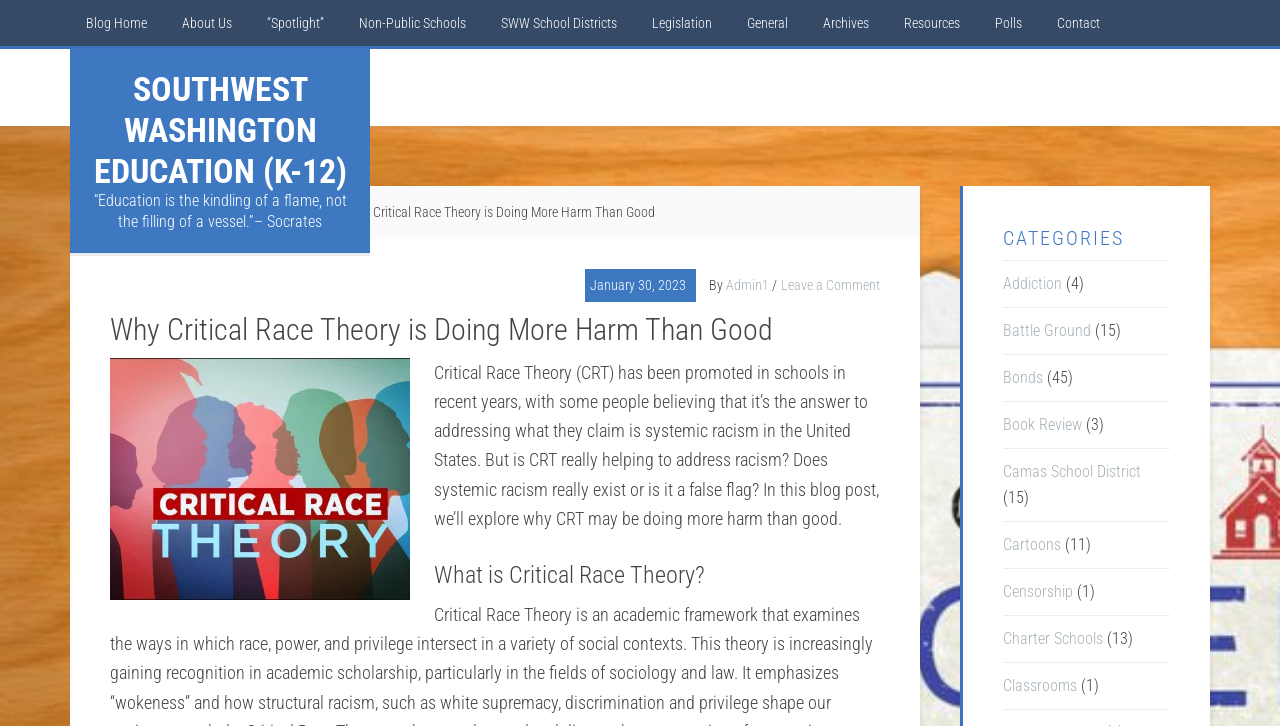Predict the bounding box of the UI element that fits this description: "“Spotlight”".

[0.196, 0.0, 0.266, 0.063]